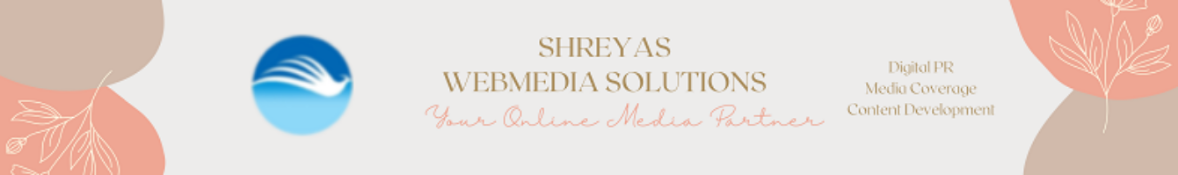Please answer the following question using a single word or phrase: 
What is the color of the tagline script?

Soft pink